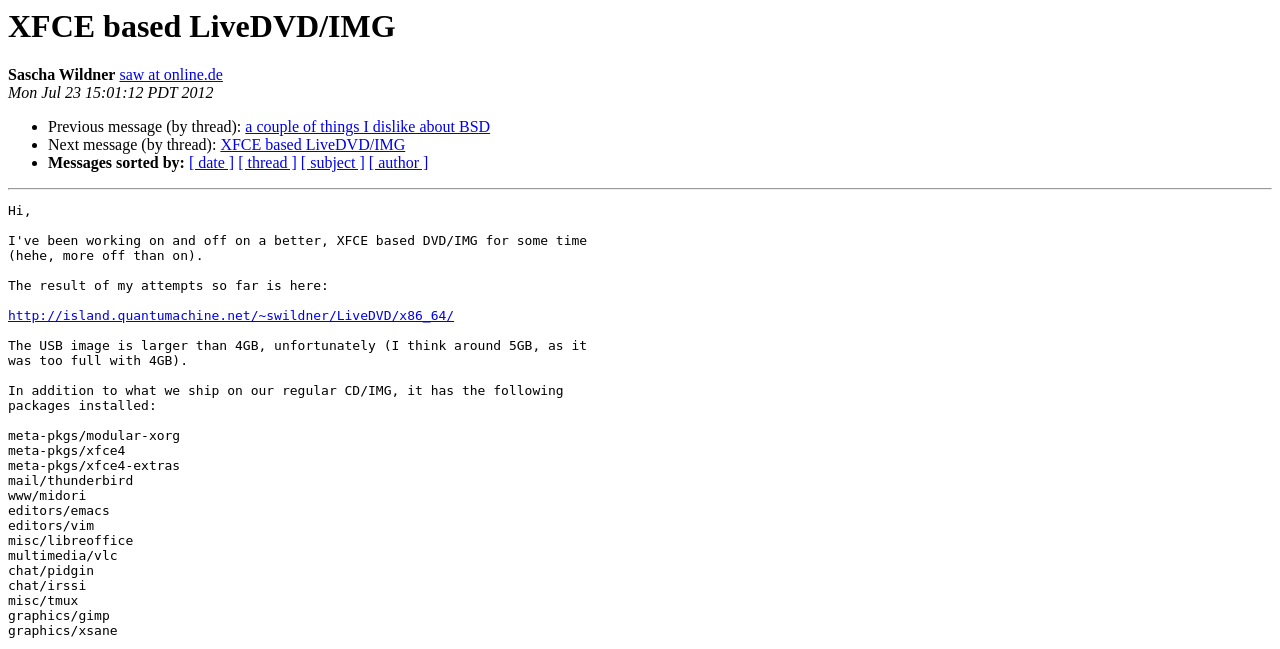Find the bounding box coordinates of the clickable area that will achieve the following instruction: "visit the author's homepage".

[0.093, 0.102, 0.174, 0.129]